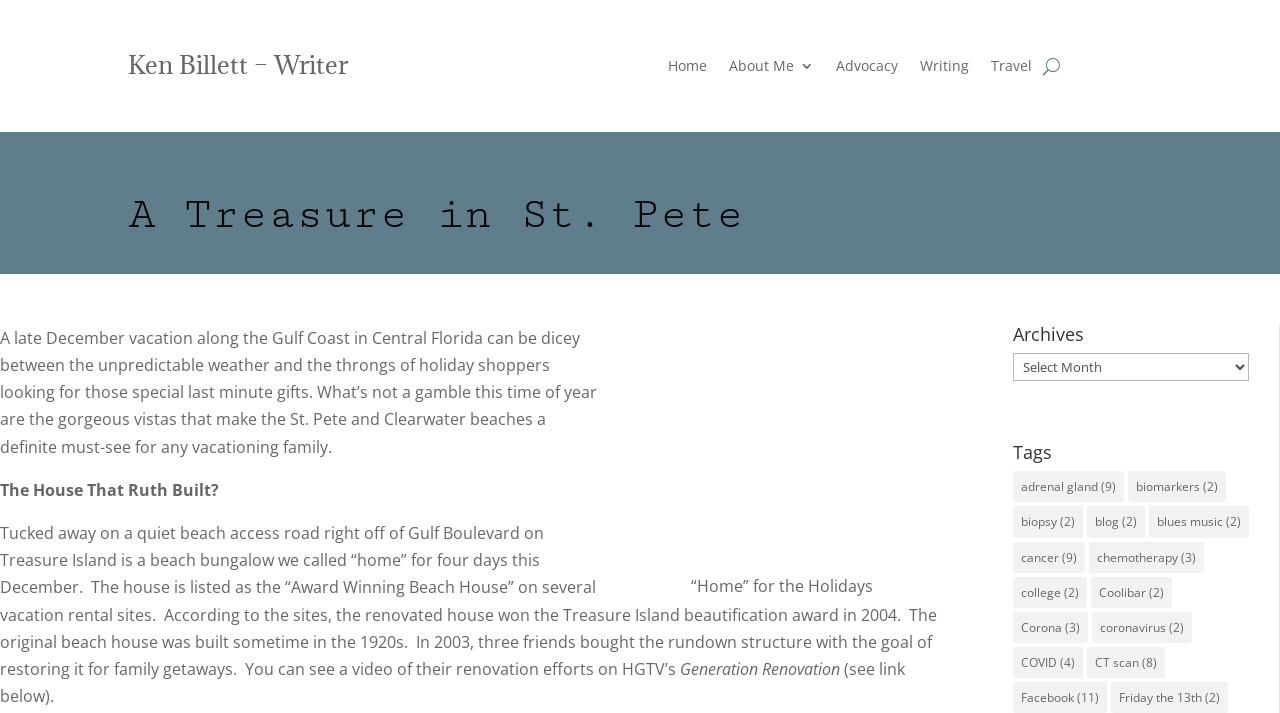Given the element description: "coronavirus (2)", predict the bounding box coordinates of the UI element it refers to, using four float numbers between 0 and 1, i.e., [left, top, right, bottom].

[0.853, 0.859, 0.931, 0.903]